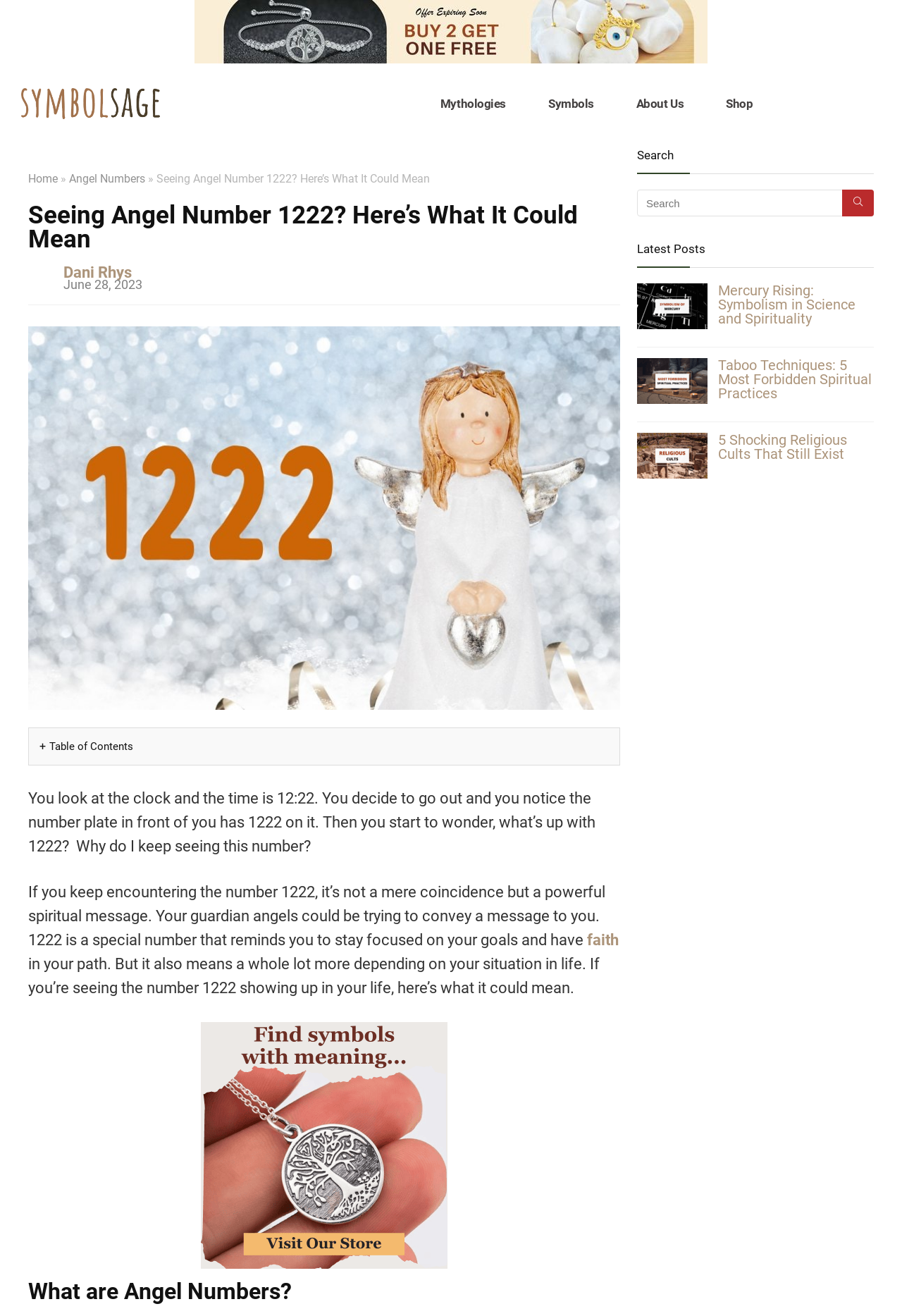Provide the bounding box coordinates for the UI element that is described as: "alt="mercury header image"".

[0.706, 0.215, 0.784, 0.225]